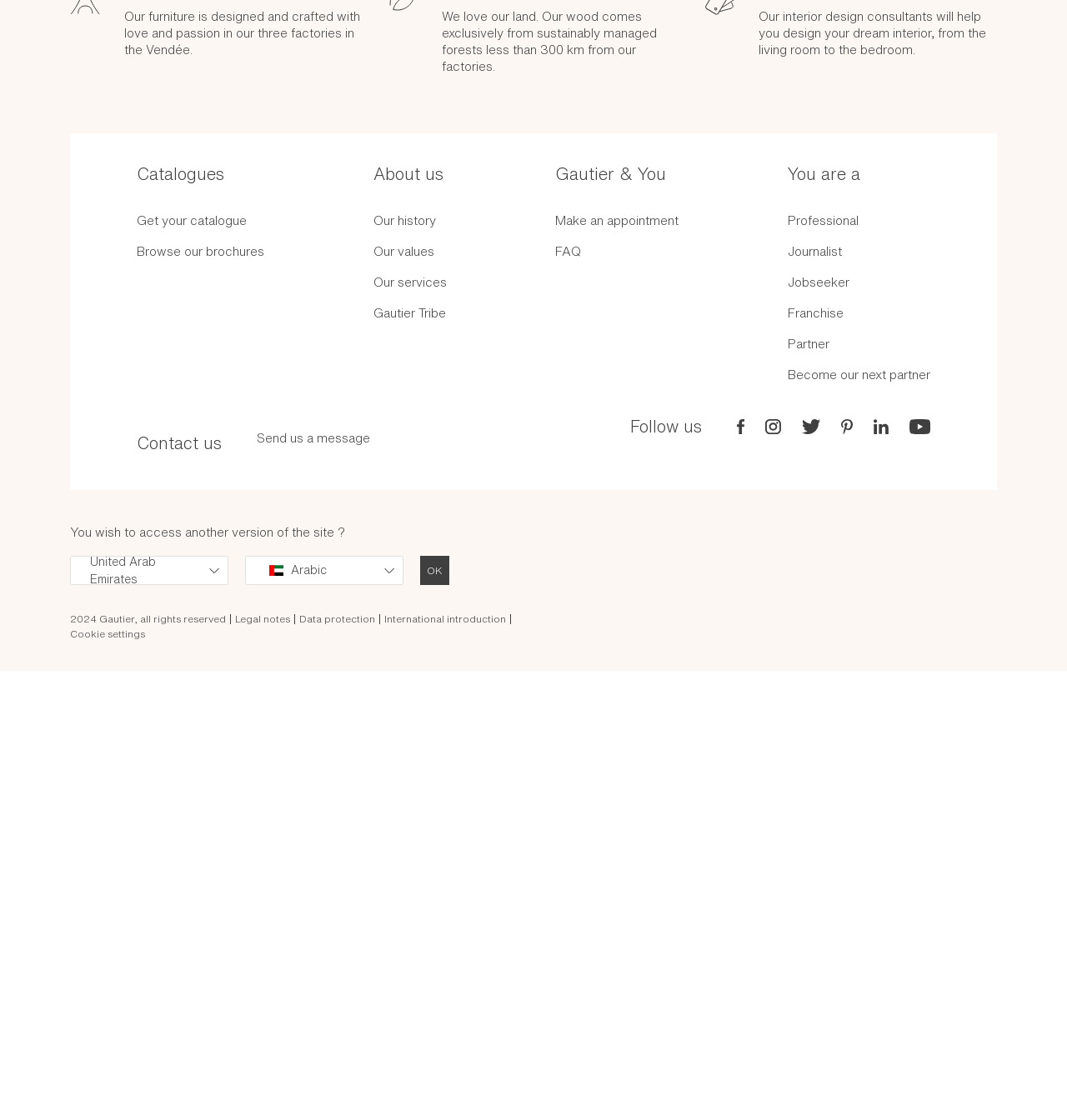Could you specify the bounding box coordinates for the clickable section to complete the following instruction: "Get your catalogue"?

[0.128, 0.645, 0.231, 0.656]